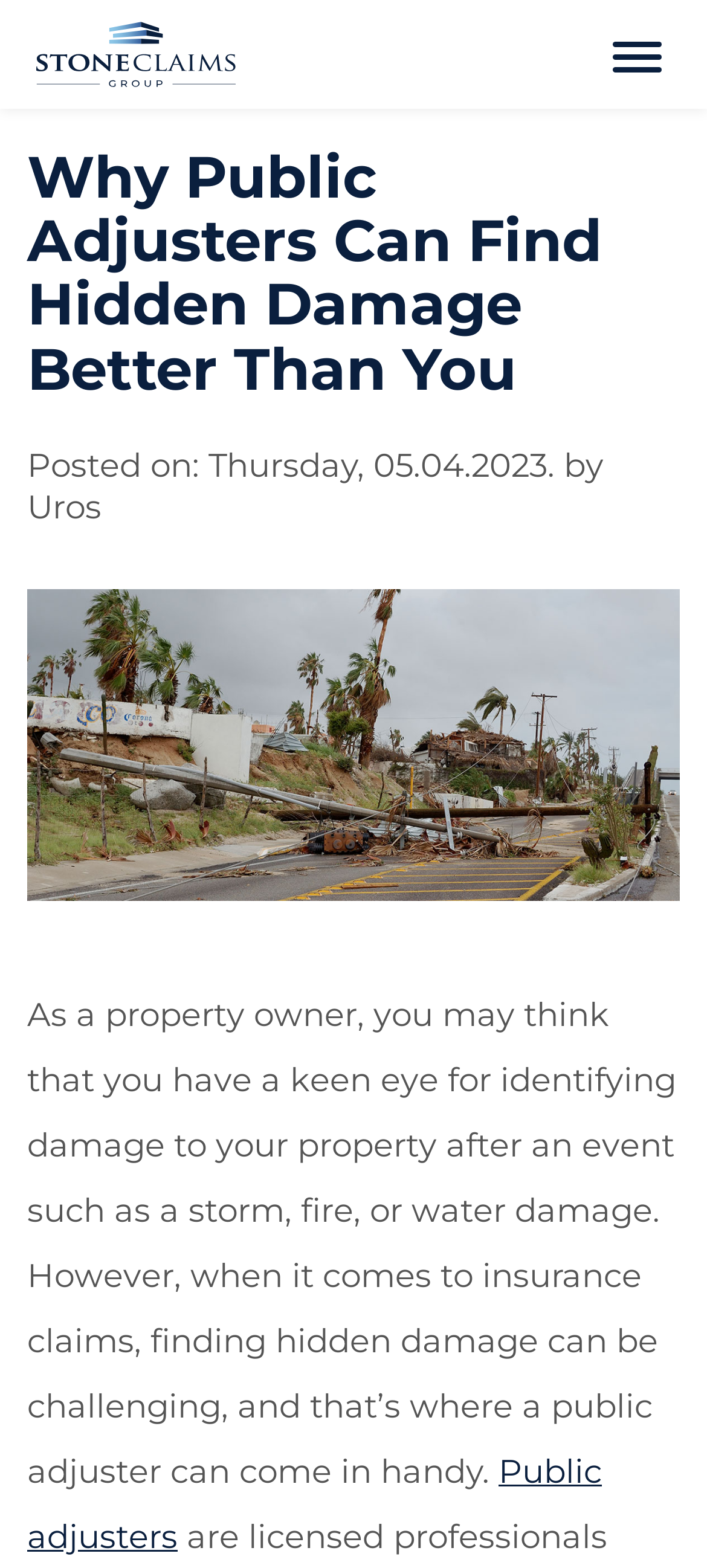What is the challenge in insurance claims?
Please provide a comprehensive answer to the question based on the webpage screenshot.

The webpage states that finding hidden damage can be challenging in insurance claims, which implies that identifying all the damages to a property after an event can be a difficult task.